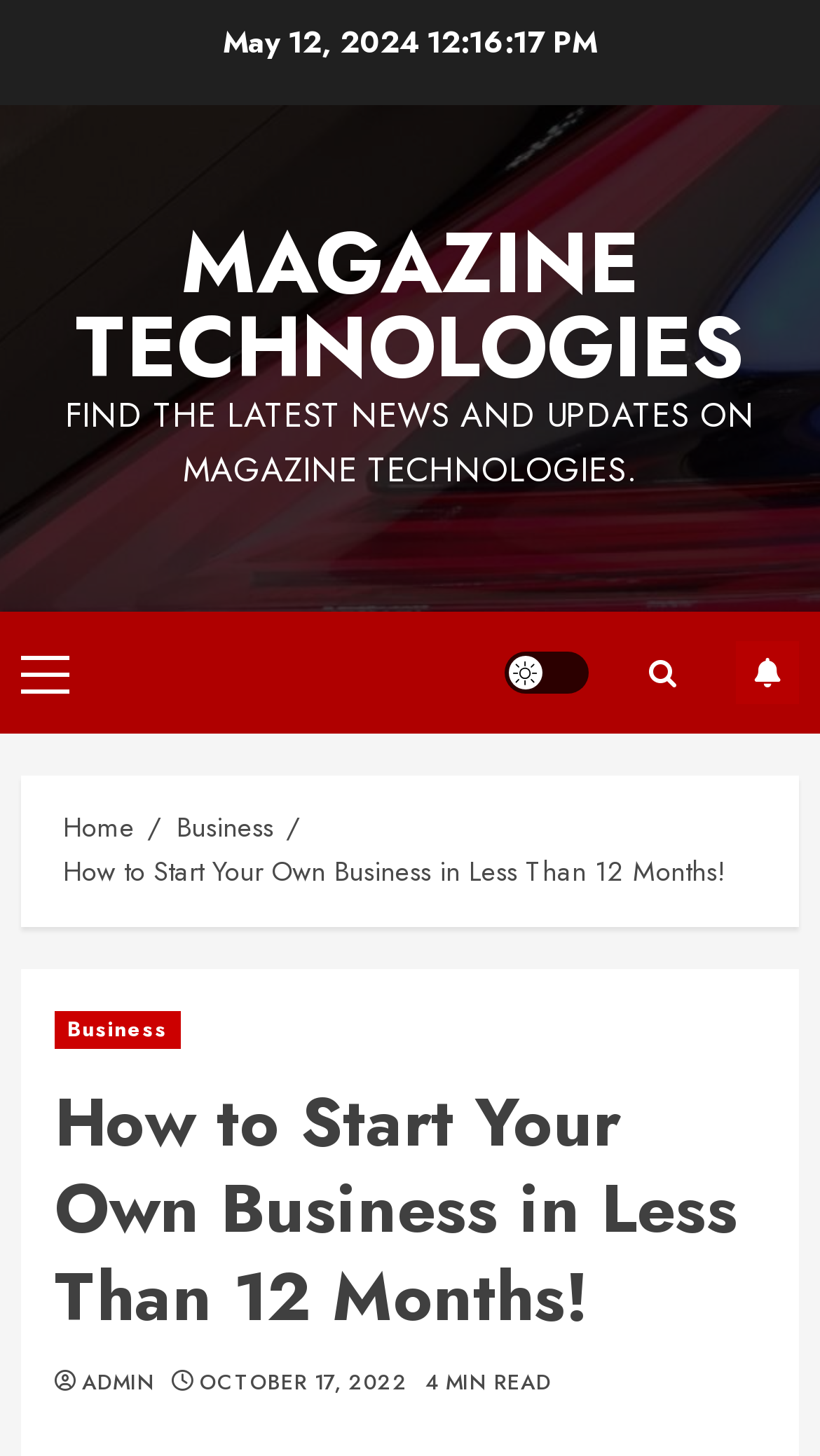Please respond to the question using a single word or phrase:
What is the estimated reading time of the current article?

4 MIN READ